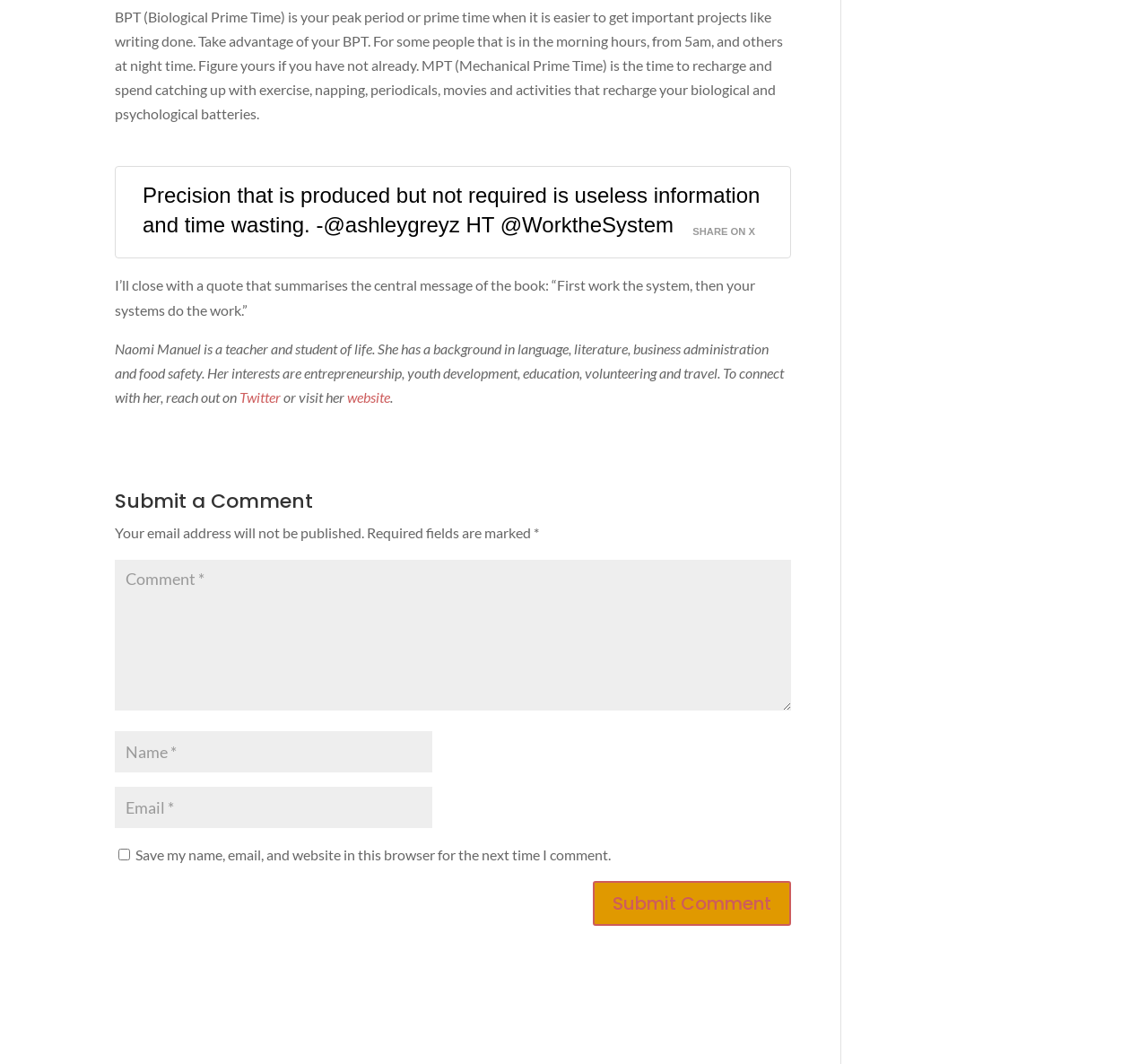From the webpage screenshot, predict the bounding box coordinates (top-left x, top-left y, bottom-right x, bottom-right y) for the UI element described here: input value="Email *" aria-describedby="email-notes" name="email"

[0.1, 0.739, 0.377, 0.778]